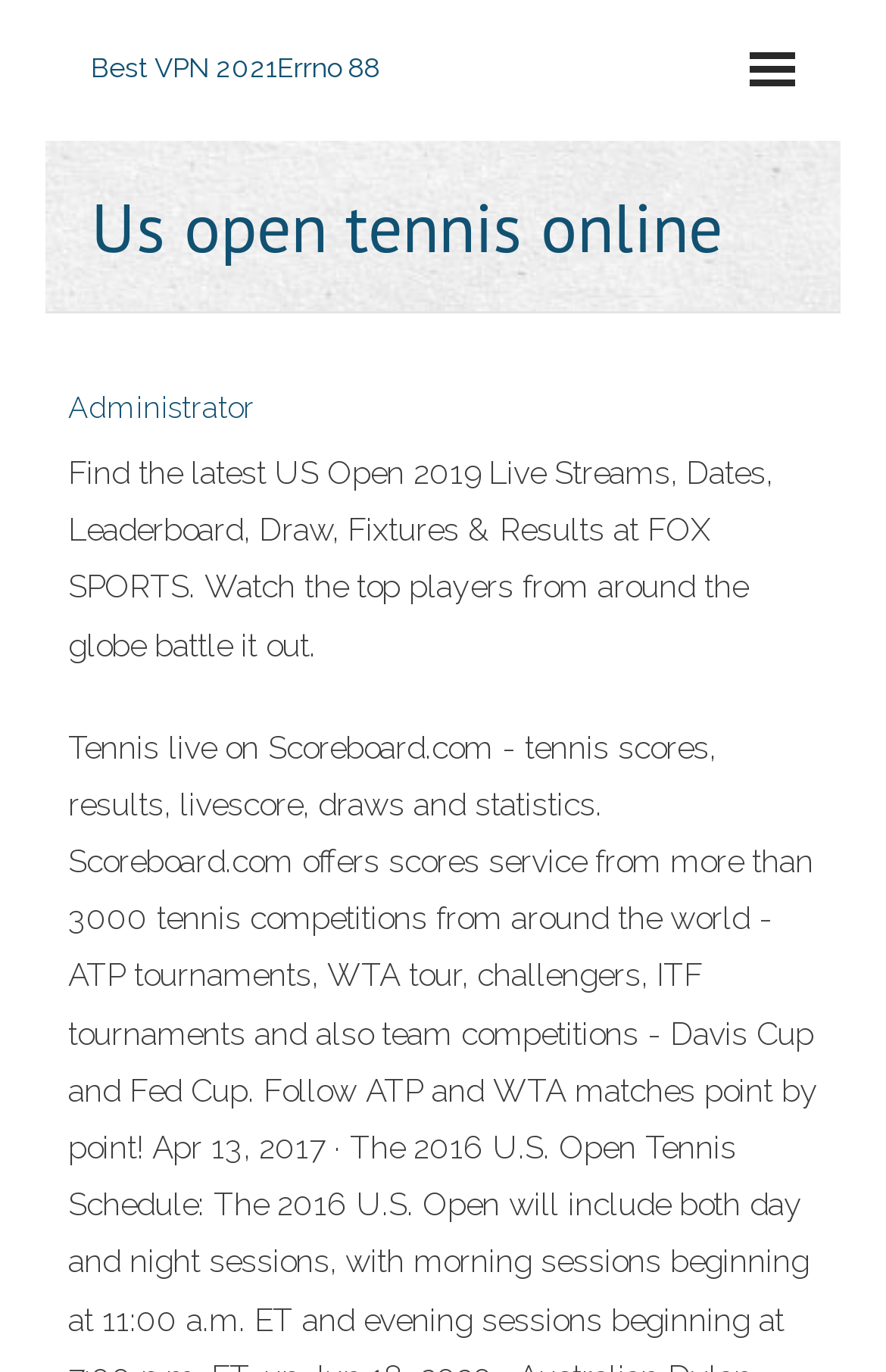Elaborate on the different components and information displayed on the webpage.

The webpage is about the US Open tennis tournament, specifically providing information on live streams, dates, leaderboard, draw, fixtures, and results. At the top, there is a layout table that spans almost the entire width of the page. Within this table, there is a link to "Best VPN 2021" on the left side, which is divided into two parts: "Best VPN 2021" and "VPN 2021". 

Below the layout table, there is a heading that reads "Us open tennis online". To the left of this heading, there is a link to "Administrator". 

On the right side of the "Administrator" link, there is a block of text that provides information on the US Open 2019, including where to find live streams, dates, leaderboard, draw, fixtures, and results, specifically mentioning FOX SPORTS as the source. This text block takes up a significant portion of the page.